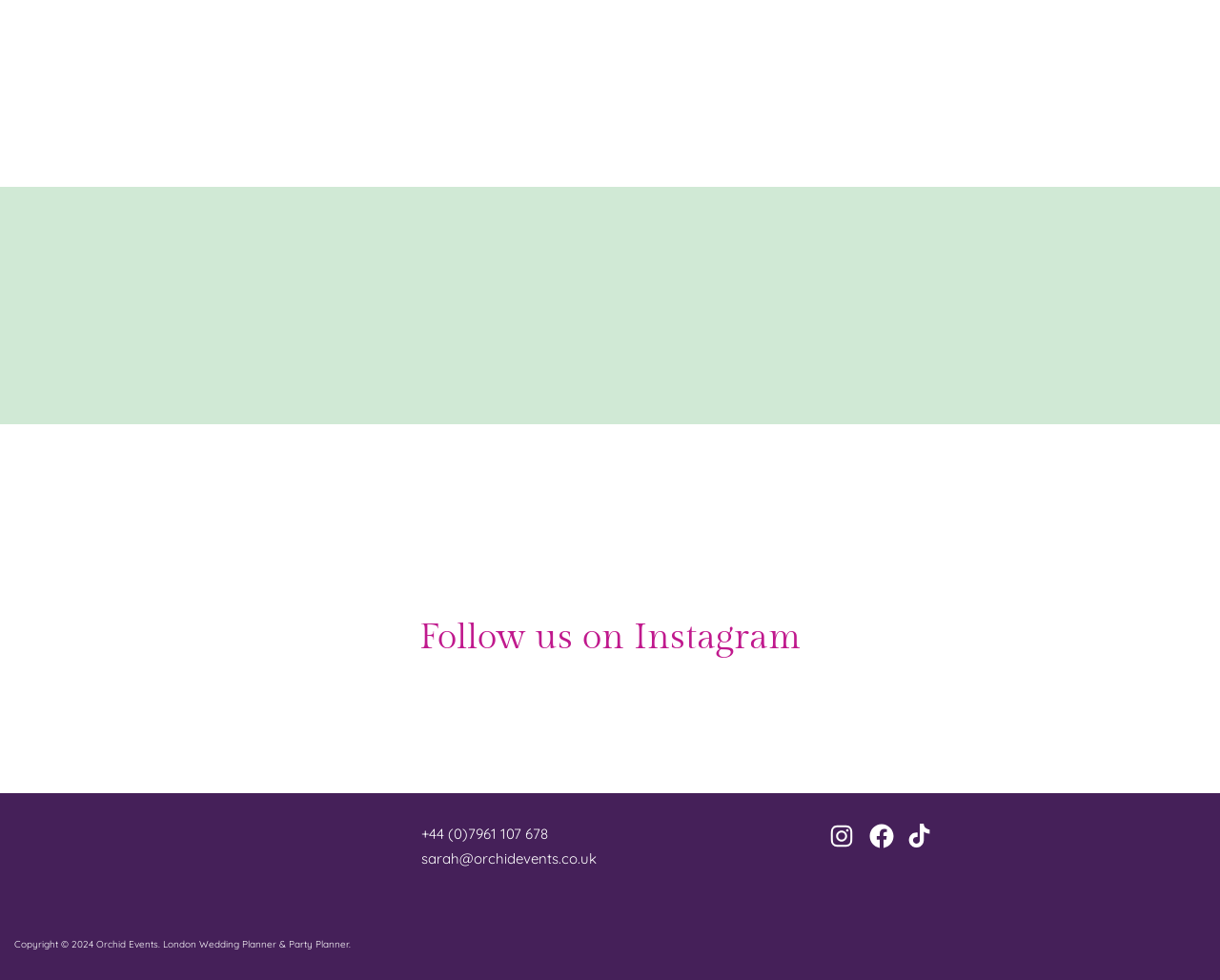Refer to the image and provide an in-depth answer to the question:
What is the name of the company's Instagram account?

The company's Instagram account can be found by looking at the Instagram posts on the webpage, where the account name is mentioned in the captions.